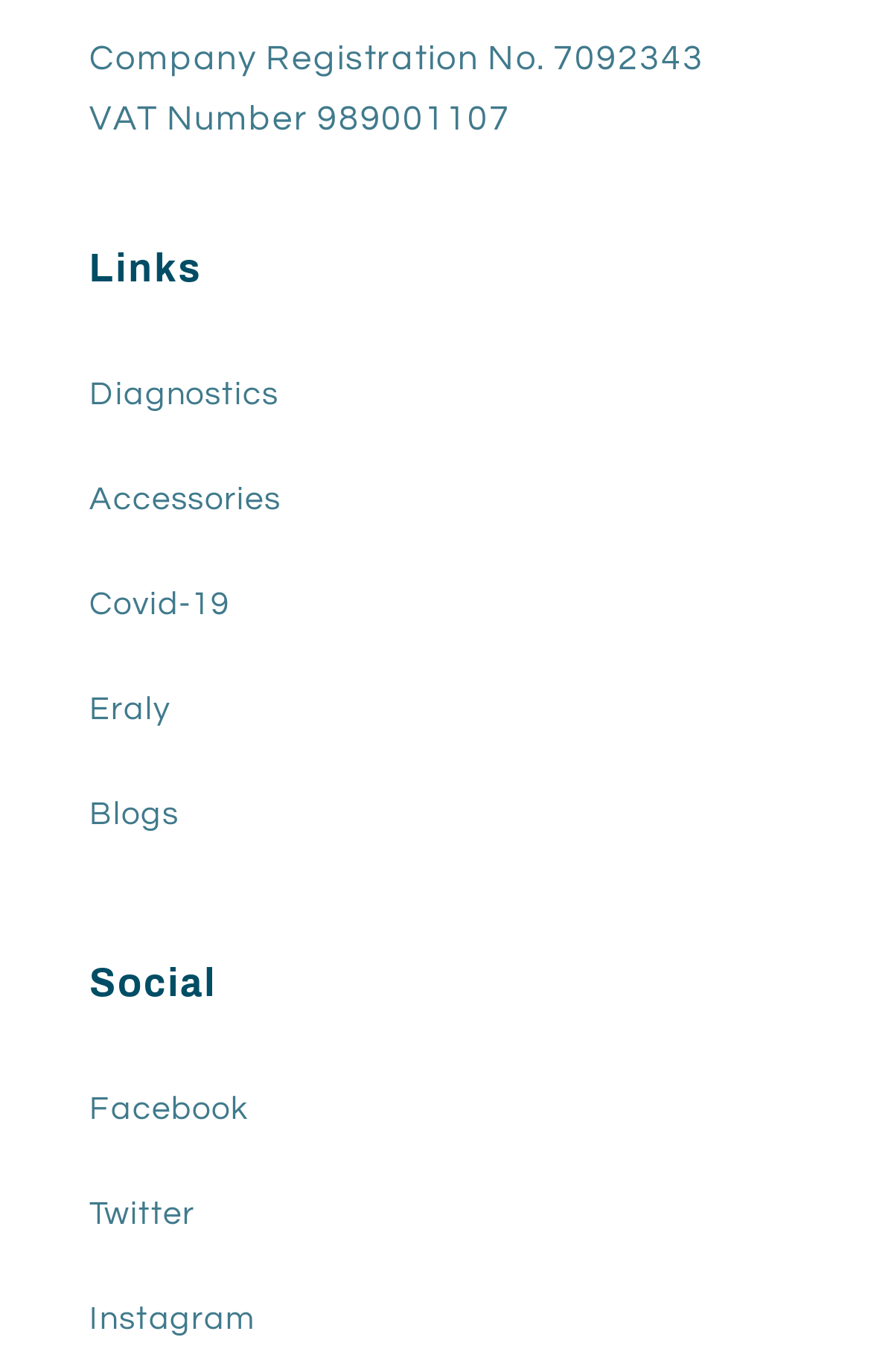Provide a short, one-word or phrase answer to the question below:
How many links are under the 'Links' heading?

5